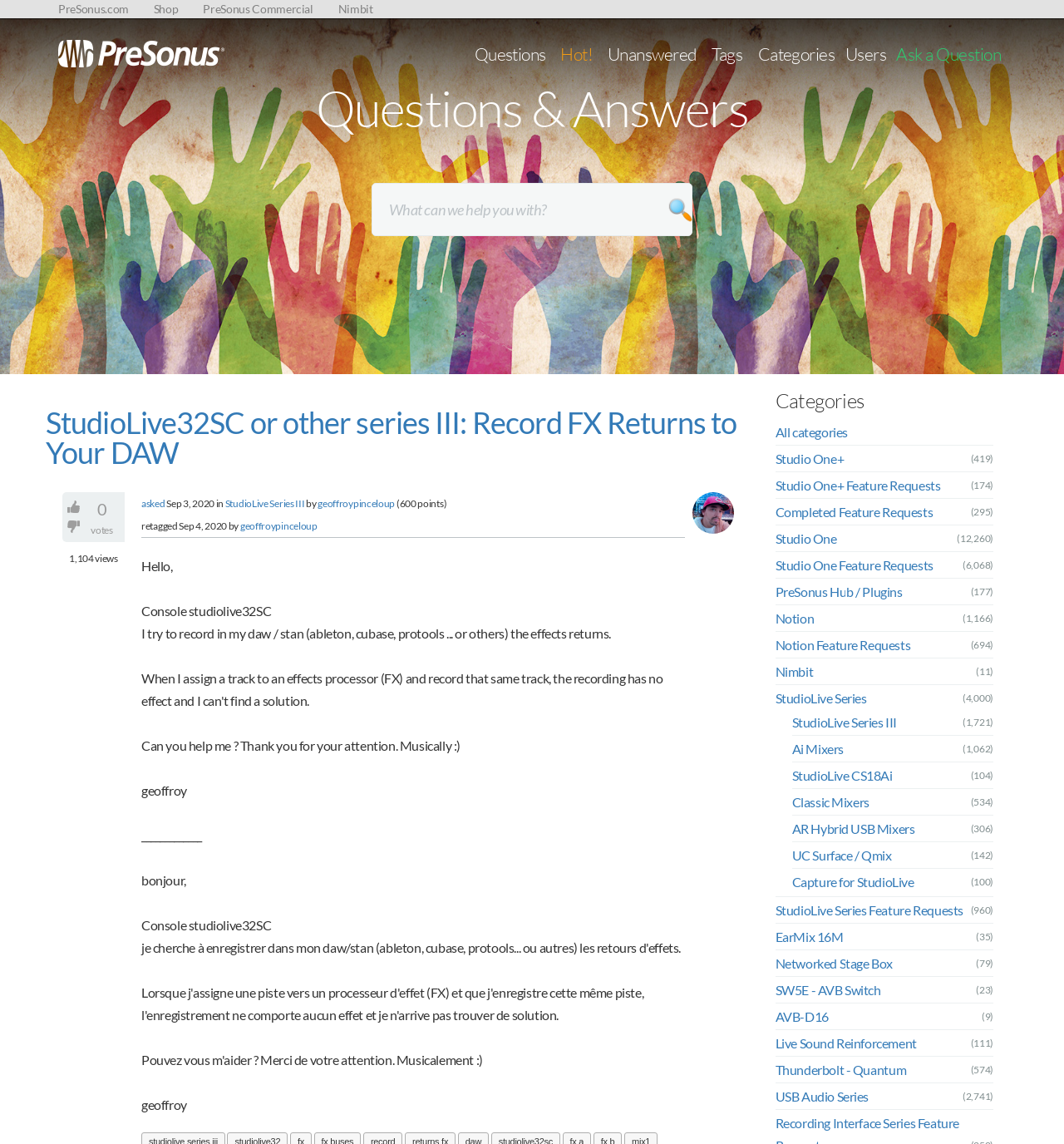Give a detailed overview of the webpage's appearance and contents.

This webpage is a question and answer forum focused on PreSonus products, specifically the StudioLive32SC or other series III consoles. At the top of the page, there are several links to navigate to different sections of the website, including the PreSonus homepage, shop, and commercial pages. Below these links, there is a search bar where users can enter keywords to find specific questions or topics.

The main content of the page is a question posted by a user named geoffroypinceloup, who is asking for help recording FX returns to their DAW using a StudioLive32SC console. The question includes a brief description of the issue and a polite request for assistance. Below the question, there are several links and buttons, including a "votes" counter, a "views" counter, and buttons to expand or collapse the question.

To the right of the question, there is a section displaying the user's profile information, including their username, points, and a link to their profile page. Below this section, there is a list of categories related to PreSonus products, including Studio One, StudioLive Series, and Notion. Each category has a link to a page with more specific topics and a counter showing the number of topics within that category.

At the bottom of the page, there are more links to specific topics, including StudioLive Series III, Ai Mixers, and Classic Mixers. These links are likely related to the original question and may provide additional information or resources for users with similar questions.